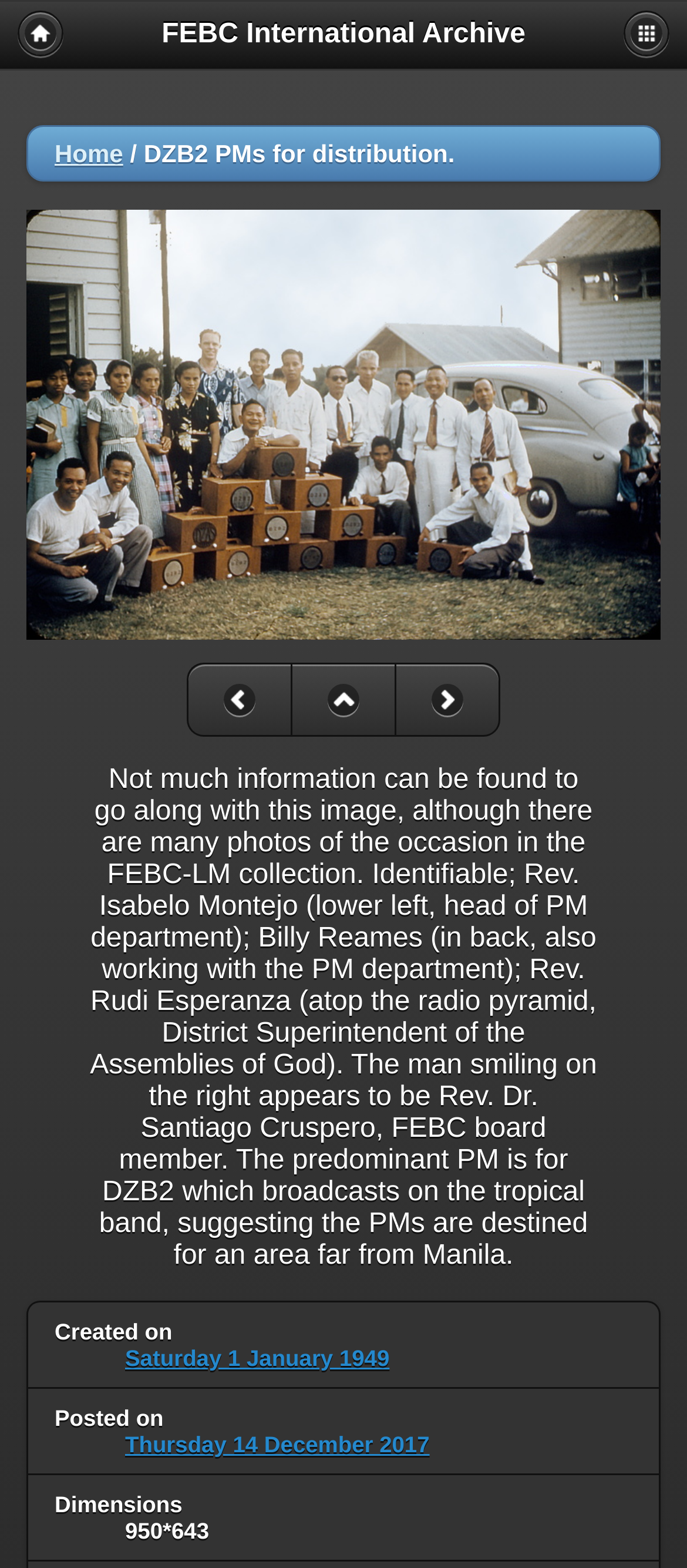Create a detailed description of the webpage's content and layout.

This webpage appears to be an archive page for an image from the FEBC International Archive. At the top left, there is a link with no text, and next to it, a link labeled "Menu" with an icon. Below these links, there is a heading that reads "Home / DZB2 PMs for distribution." with a link to "Home" on the left side.

The main content of the page is an image, which takes up most of the top half of the page. The image is labeled "F00709_PMDZB2.jpg". Below the image, there are three links: "Previous", an icon-only link, and "Next".

Underneath the image and links, there is a block of text that describes the image. The text explains that there is not much information available about the image, but it identifies several individuals in the photo, including Rev. Isabelo Montejo, Billy Reames, Rev. Rudi Esperanza, and Rev. Dr. Santiago Cruspero. The text also mentions that the predominant PM is for DZB2, which broadcasts on the tropical band.

At the bottom of the page, there are three description lists, each with a term and a detail. The first list shows the creation date of the image, which is Saturday, 1 January 1949. The second list shows the posting date, which is Thursday, 14 December 2017. The third list shows the dimensions of the image, which are 950*643 pixels.